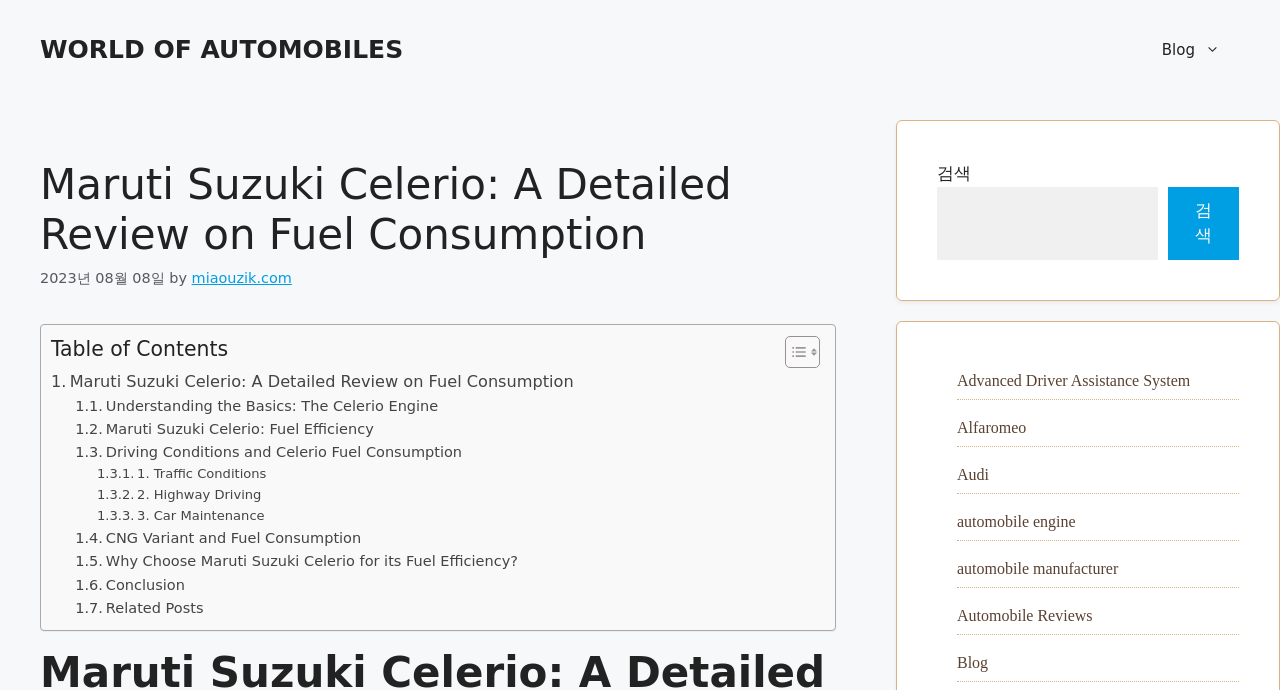Provide the bounding box coordinates of the HTML element this sentence describes: "Advanced Driver Assistance System".

[0.748, 0.538, 0.93, 0.563]